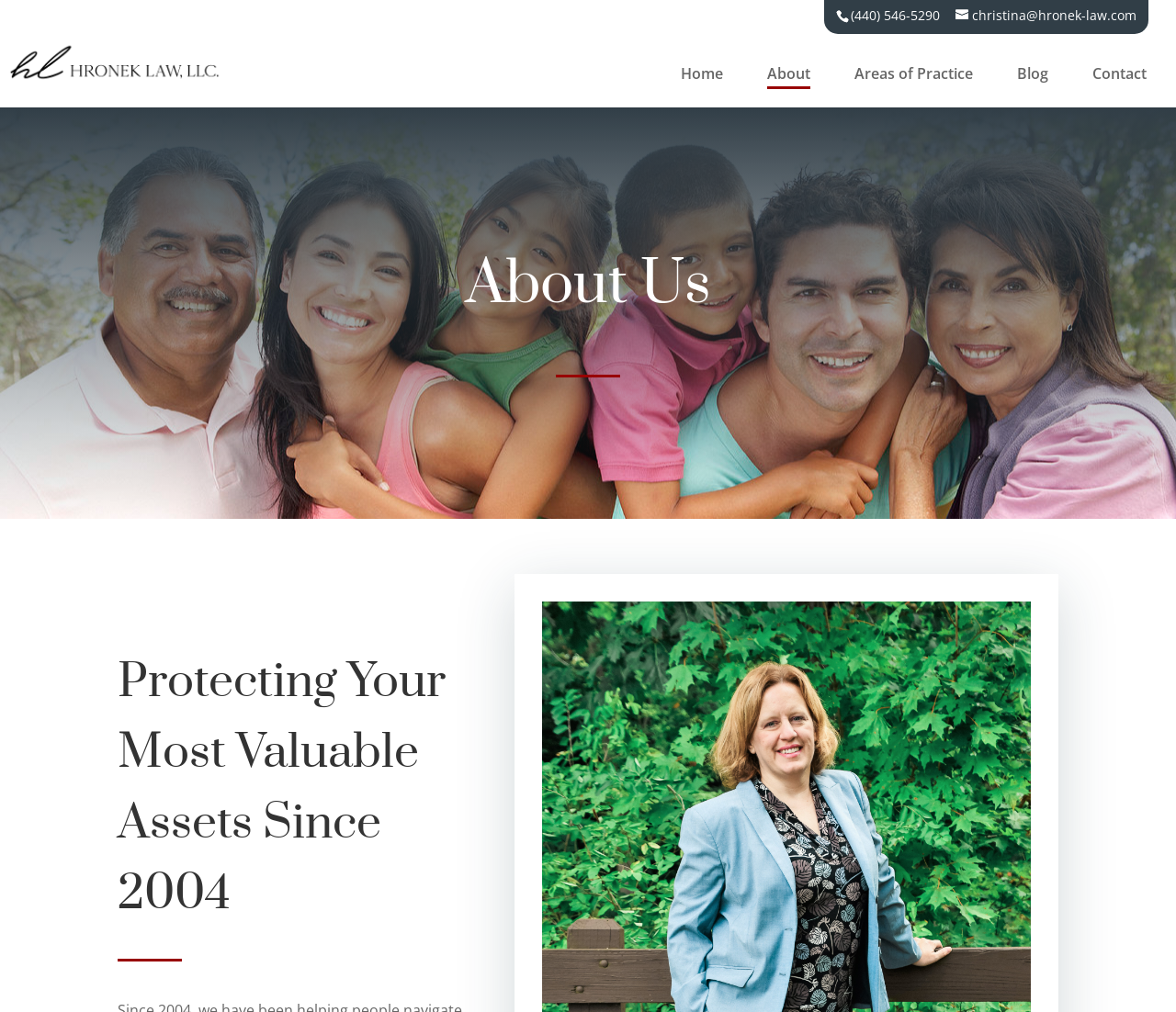What is the main topic of the webpage?
Could you answer the question with a detailed and thorough explanation?

I determined the main topic of the webpage by looking at the heading element with the bounding box coordinates [0.227, 0.238, 0.773, 0.334], which contains the text 'About Us'.